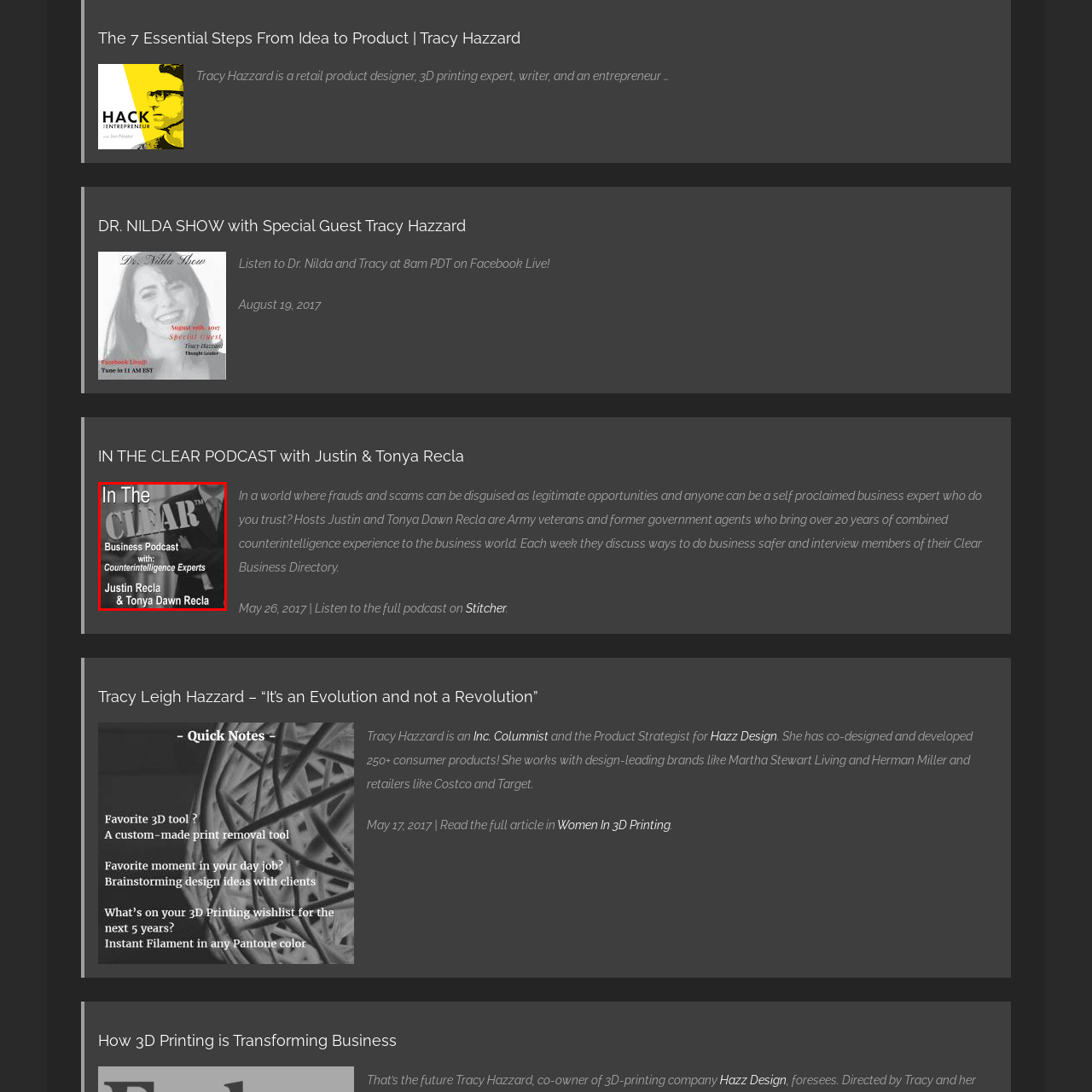What is the profession of the hosts?
View the portion of the image encircled by the red bounding box and give a one-word or short phrase answer.

Counterintelligence experts